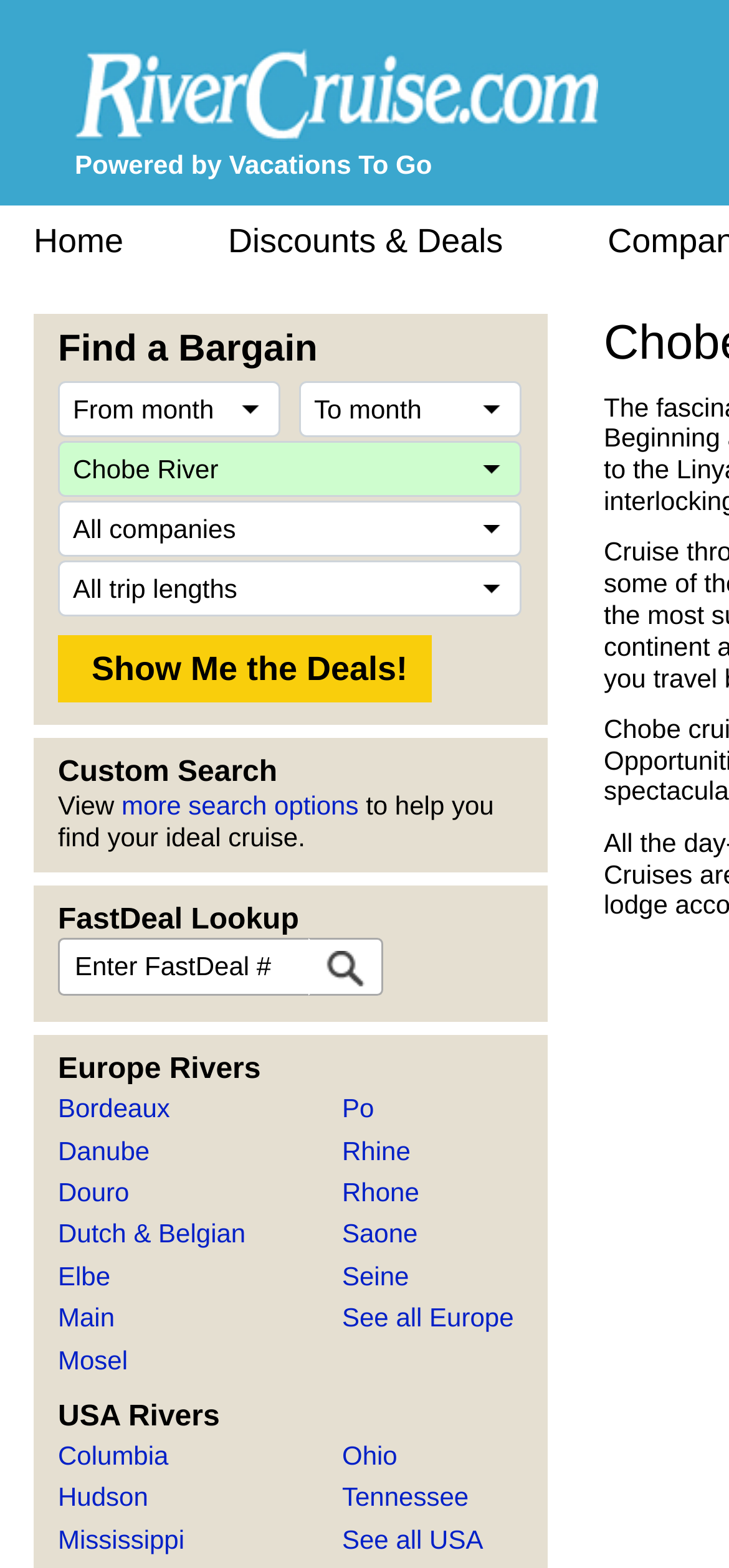Using the image as a reference, answer the following question in as much detail as possible:
How many river options are available for search?

By examining the combobox 'River' and the links under 'Europe Rivers' and 'USA Rivers', we can count the number of river options available for search, which is 12.